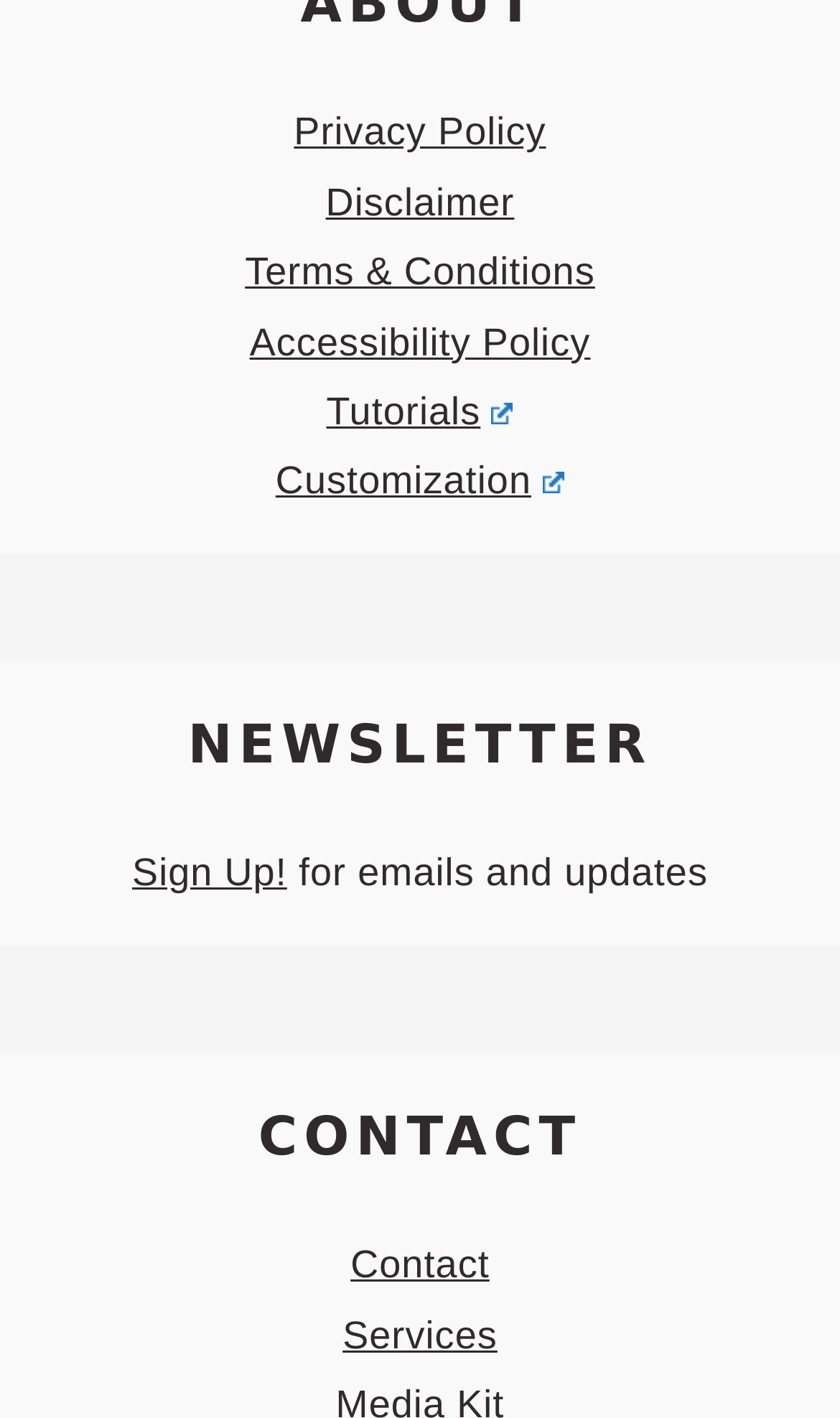Find the bounding box coordinates for the area you need to click to carry out the instruction: "Read terms and conditions". The coordinates should be four float numbers between 0 and 1, indicated as [left, top, right, bottom].

[0.292, 0.176, 0.708, 0.207]